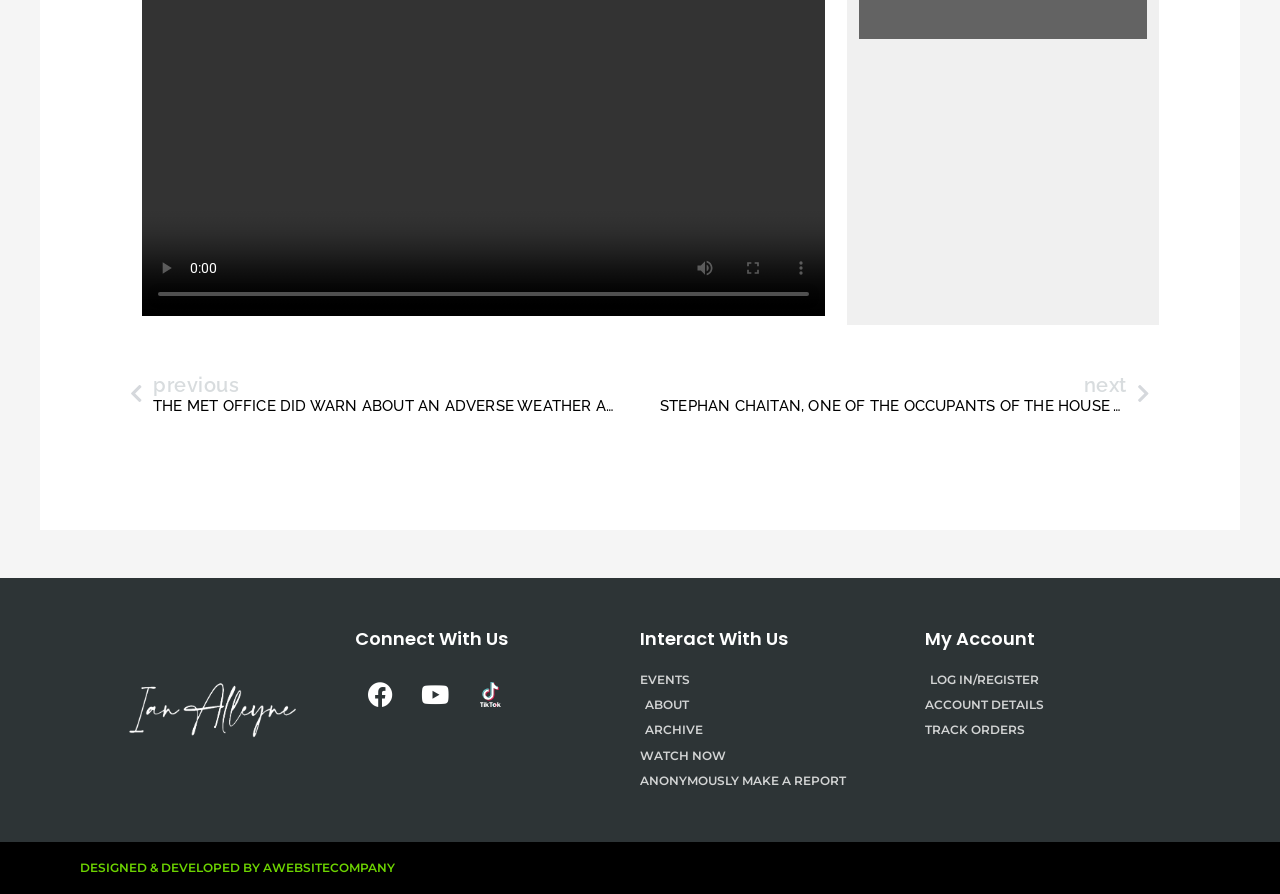Given the following UI element description: "About FSNA", find the bounding box coordinates in the webpage screenshot.

None